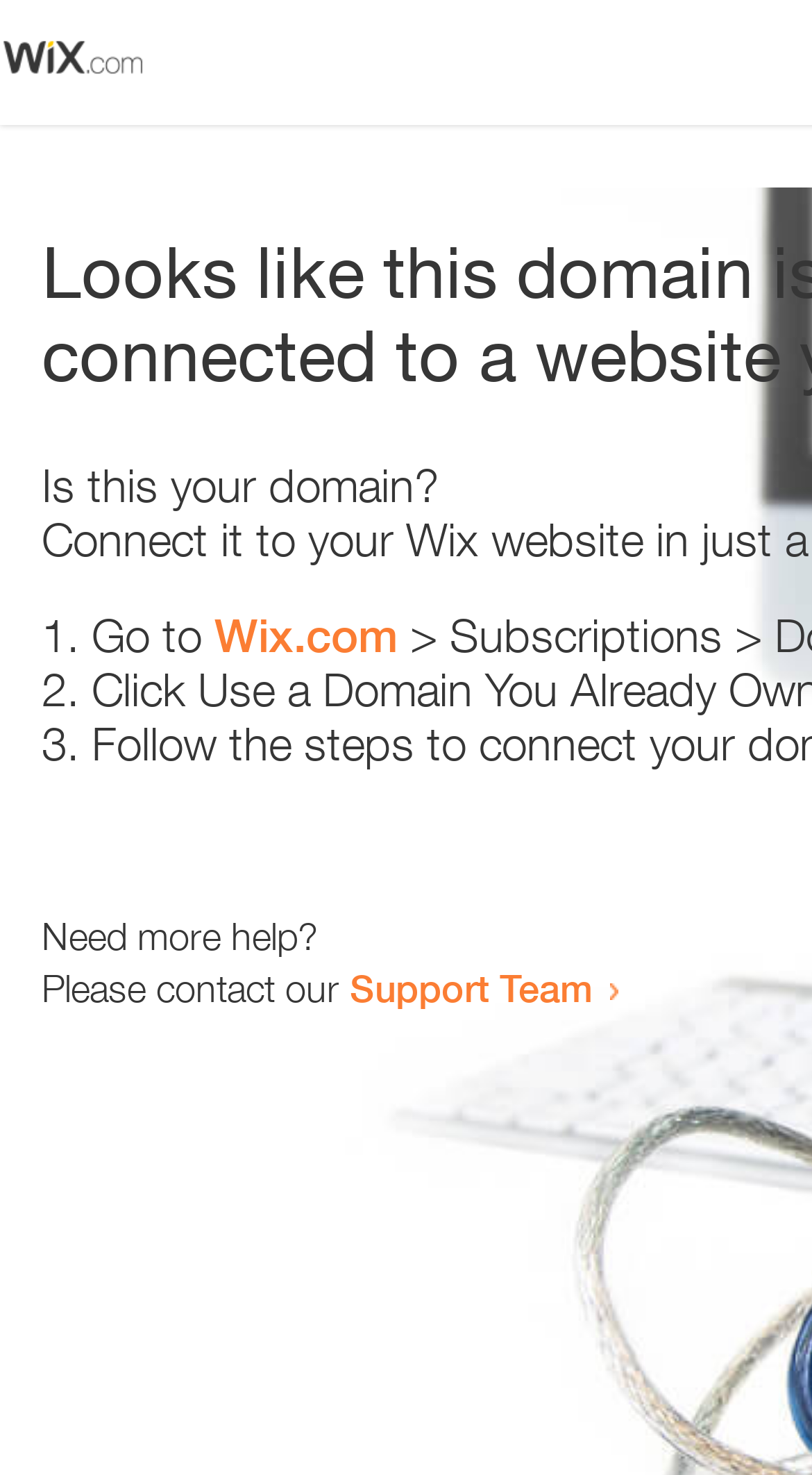Identify the bounding box coordinates for the UI element described by the following text: "Support Team". Provide the coordinates as four float numbers between 0 and 1, in the format [left, top, right, bottom].

[0.431, 0.654, 0.731, 0.685]